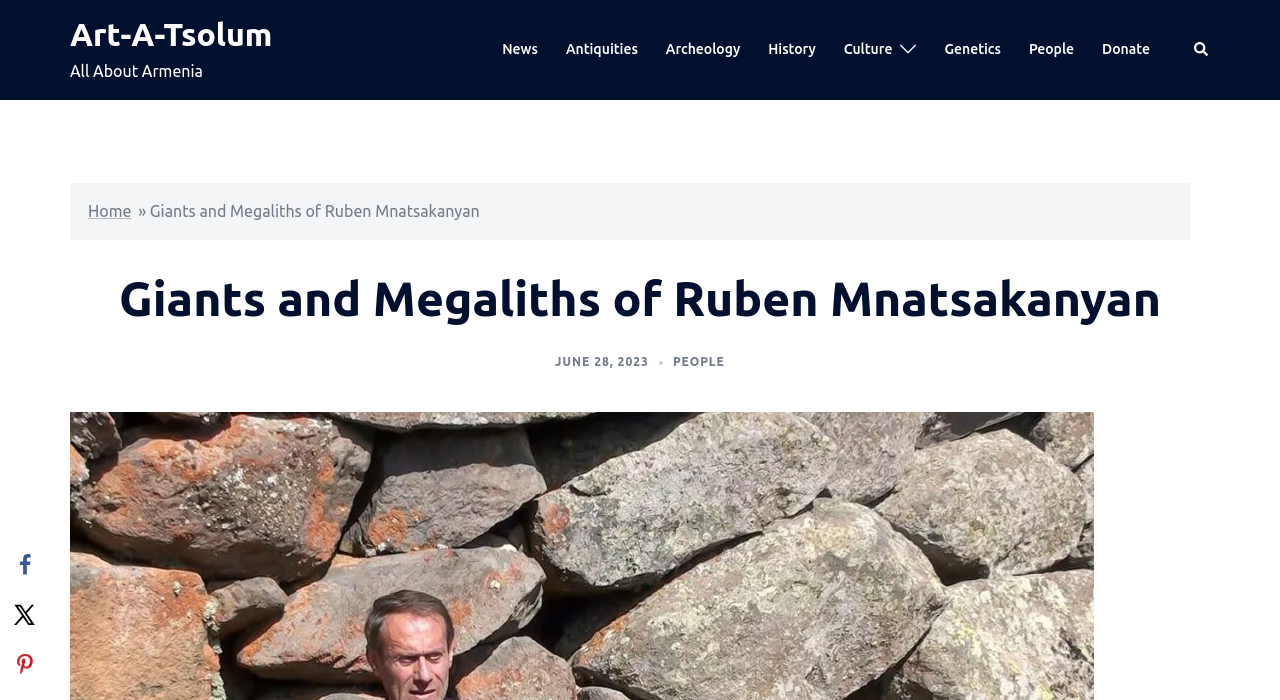Please answer the following question using a single word or phrase: What is the purpose of the image on the top right corner?

Decoration